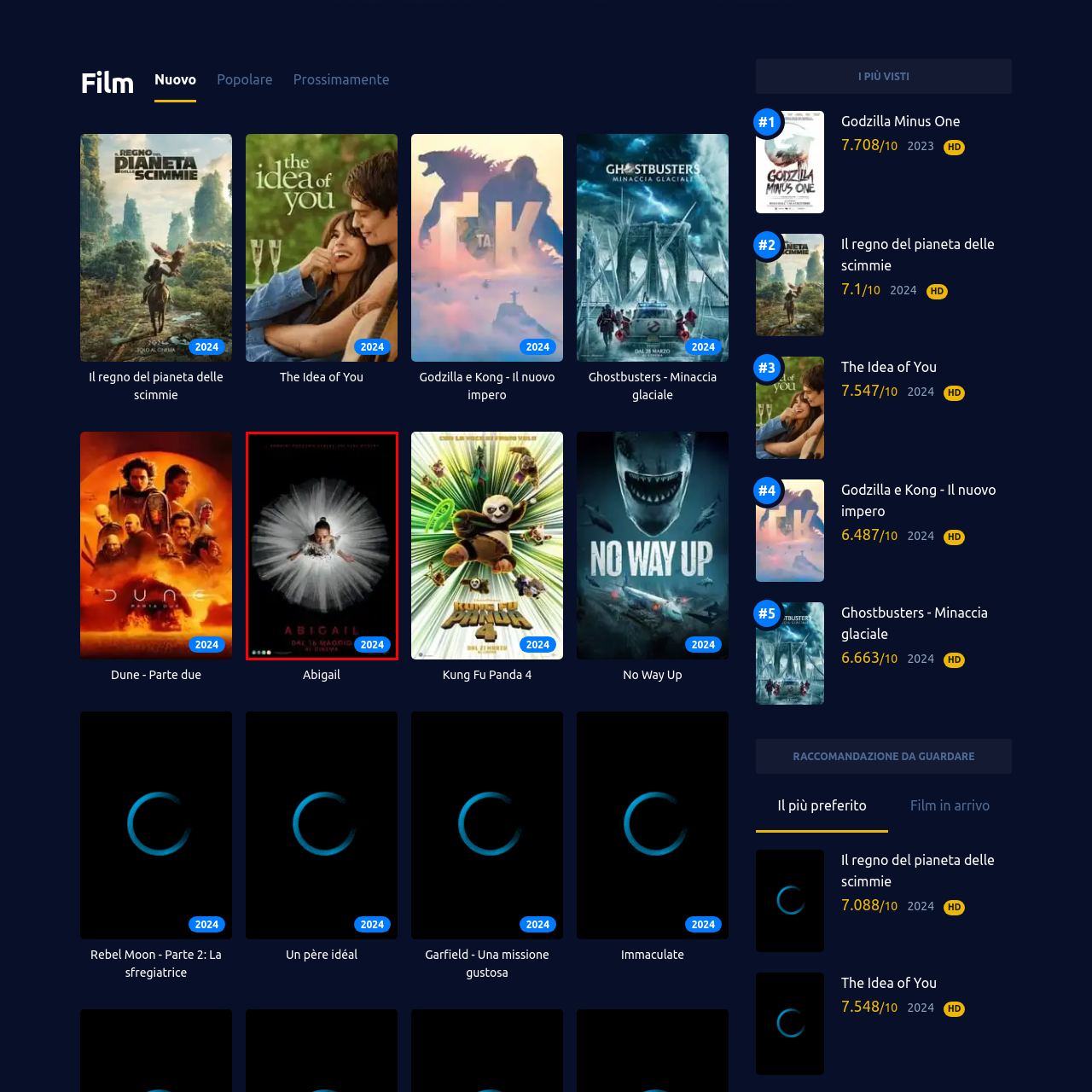What is the color of the font used for the title 'ABIGAIL'?
Pay attention to the image surrounded by the red bounding box and answer the question in detail based on the image.

The title 'ABIGAIL' is displayed in a bold, pink font at the bottom of the poster, which enhances the film's appeal.